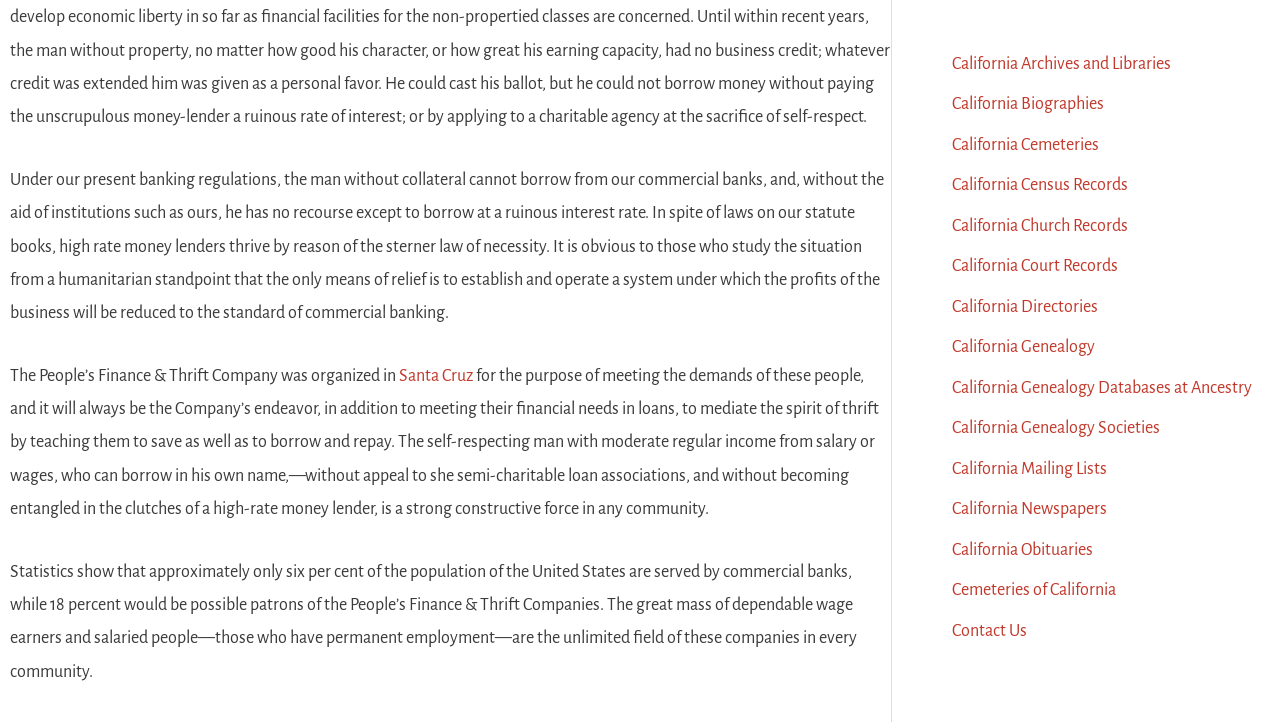Please indicate the bounding box coordinates for the clickable area to complete the following task: "Visit California Archives and Libraries". The coordinates should be specified as four float numbers between 0 and 1, i.e., [left, top, right, bottom].

[0.744, 0.076, 0.915, 0.101]